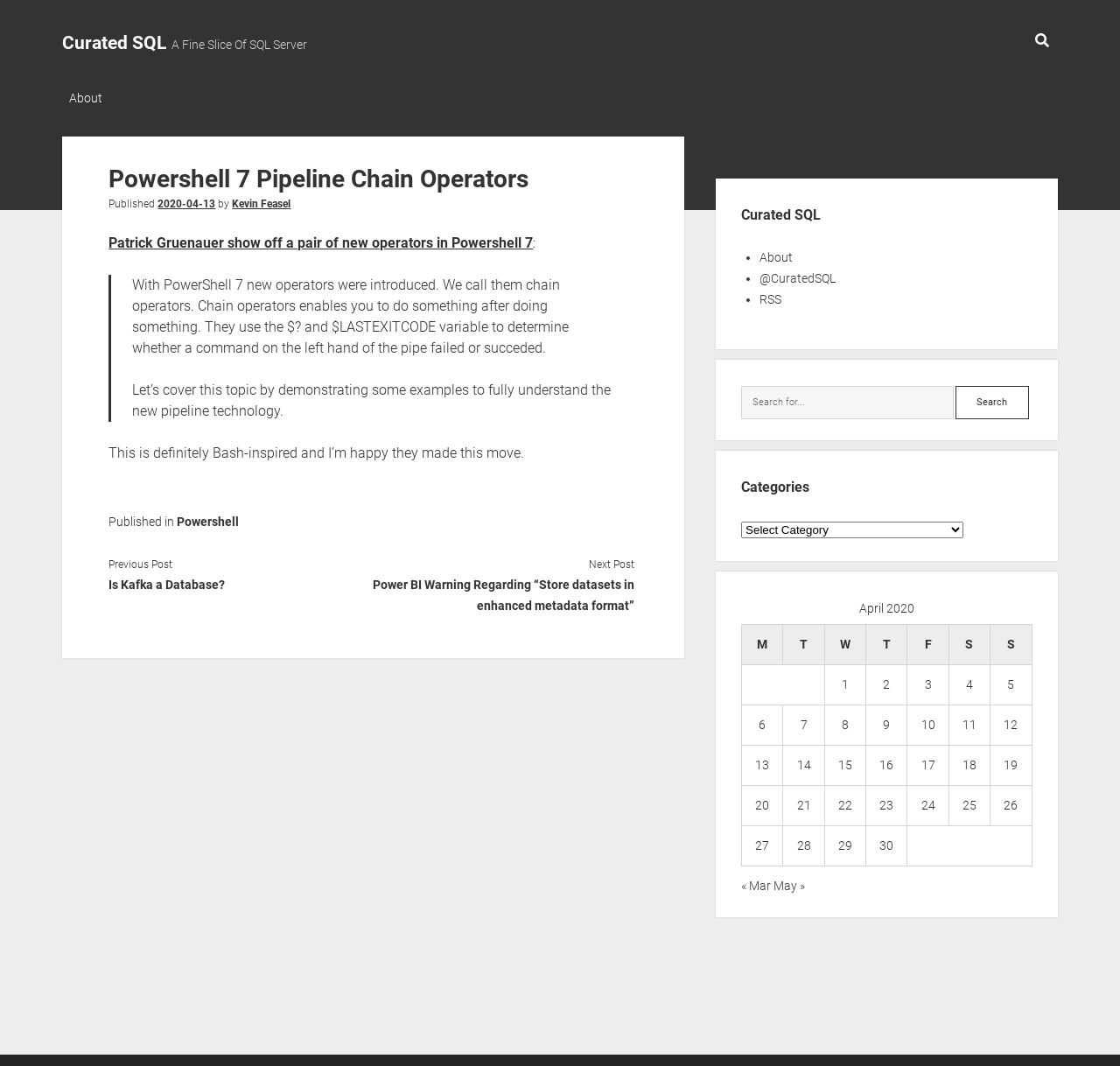Give the bounding box coordinates for the element described by: "Curated SQL".

[0.056, 0.03, 0.149, 0.05]